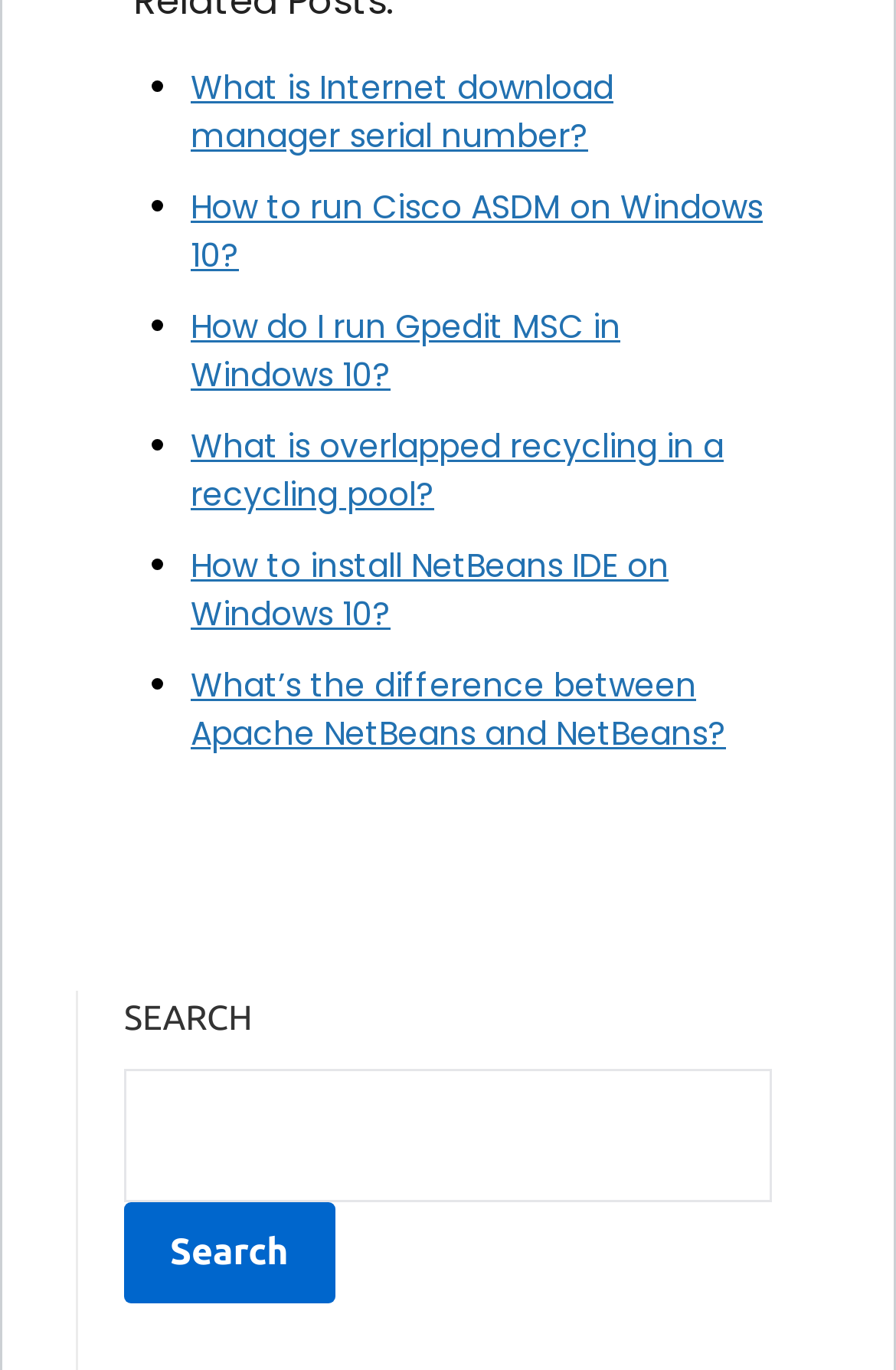Identify the bounding box of the HTML element described here: "parent_node: Search name="s"". Provide the coordinates as four float numbers between 0 and 1: [left, top, right, bottom].

[0.138, 0.781, 0.862, 0.878]